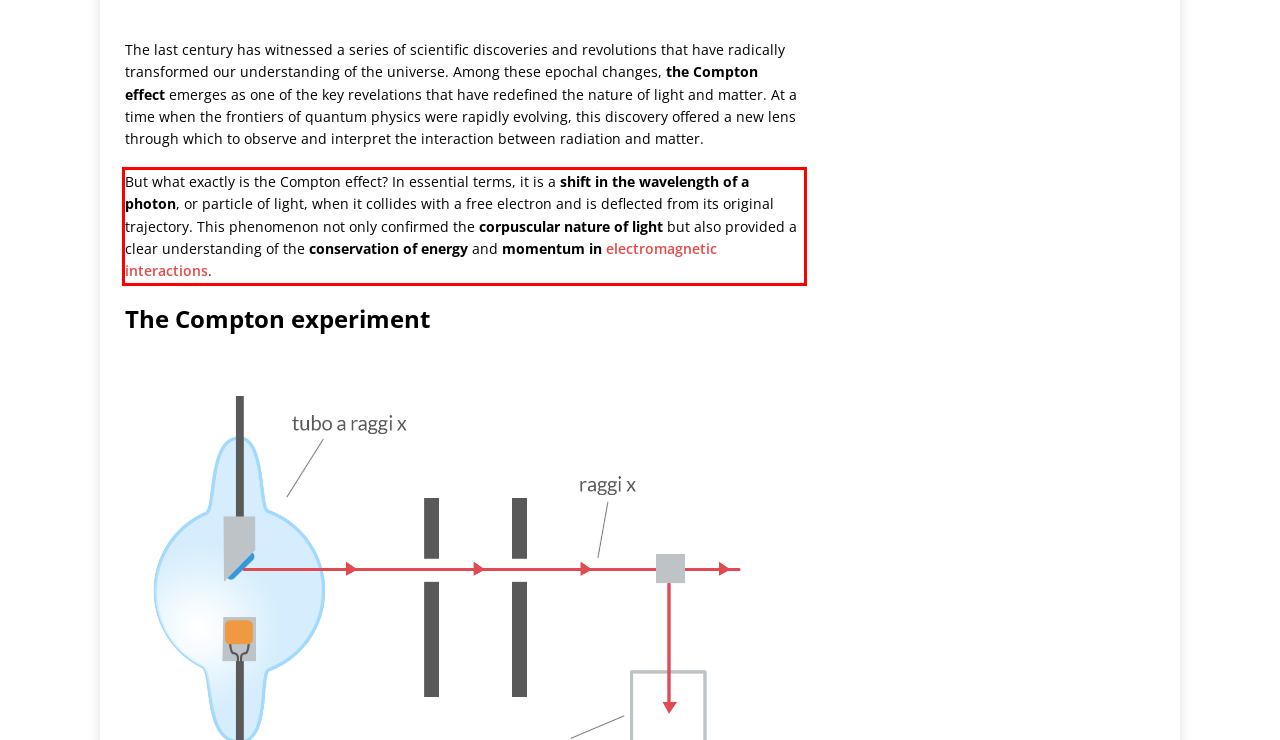By examining the provided screenshot of a webpage, recognize the text within the red bounding box and generate its text content.

But what exactly is the Compton effect? In essential terms, it is a shift in the wavelength of a photon, or particle of light, when it collides with a free electron and is deflected from its original trajectory. This phenomenon not only confirmed the corpuscular nature of light but also provided a clear understanding of the conservation of energy and momentum in electromagnetic interactions.